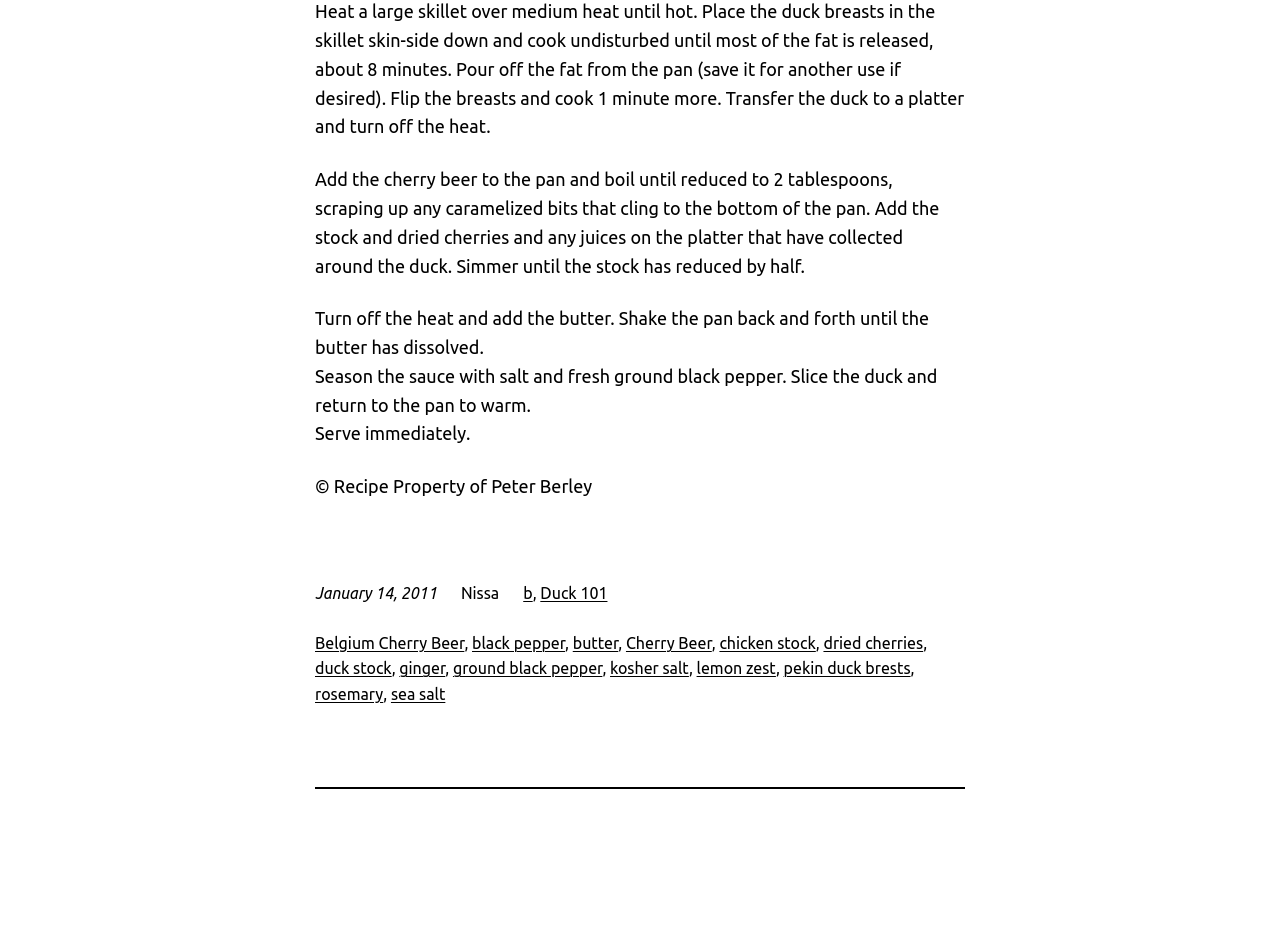Please determine the bounding box of the UI element that matches this description: Belgium Cherry Beer. The coordinates should be given as (top-left x, top-left y, bottom-right x, bottom-right y), with all values between 0 and 1.

[0.246, 0.683, 0.363, 0.702]